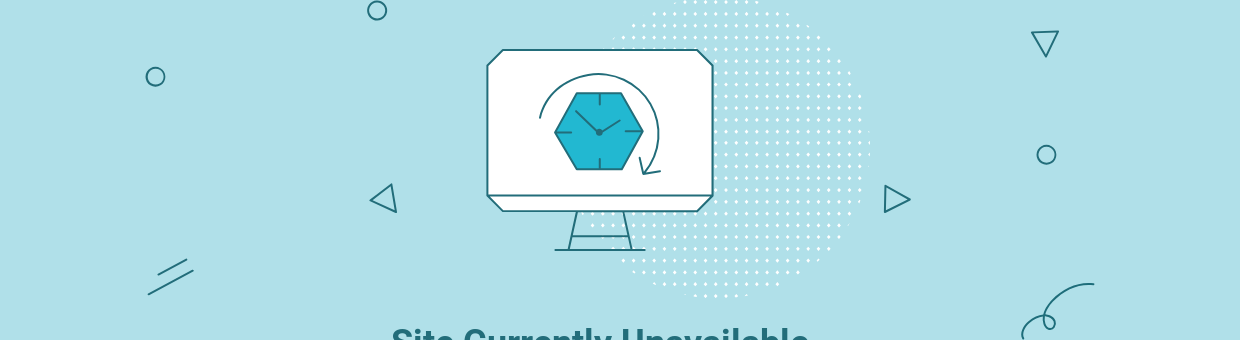From the details in the image, provide a thorough response to the question: What is the purpose of the graphic?

The graphic is designed to effectively communicate downtime or maintenance to users in a user-friendly and engaging manner, ensuring that they are informed and aware of the site's current status.